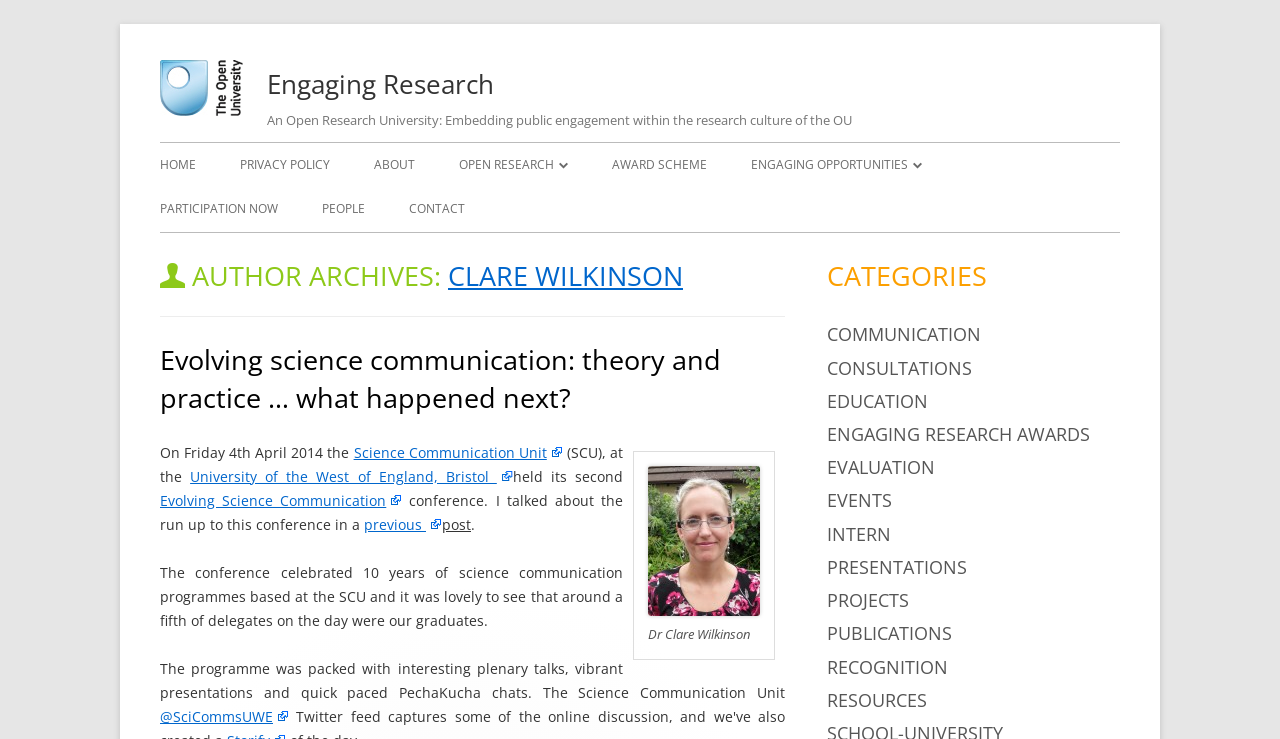How many links are there in the top navigation menu?
Based on the image, answer the question in a detailed manner.

The top navigation menu consists of links 'HOME', 'PRIVACY POLICY', 'ABOUT', 'OPEN RESEARCH', 'AWARD SCHEME', 'ENGAGING OPPORTUNITIES', and 'PARTICIPATION NOW'.